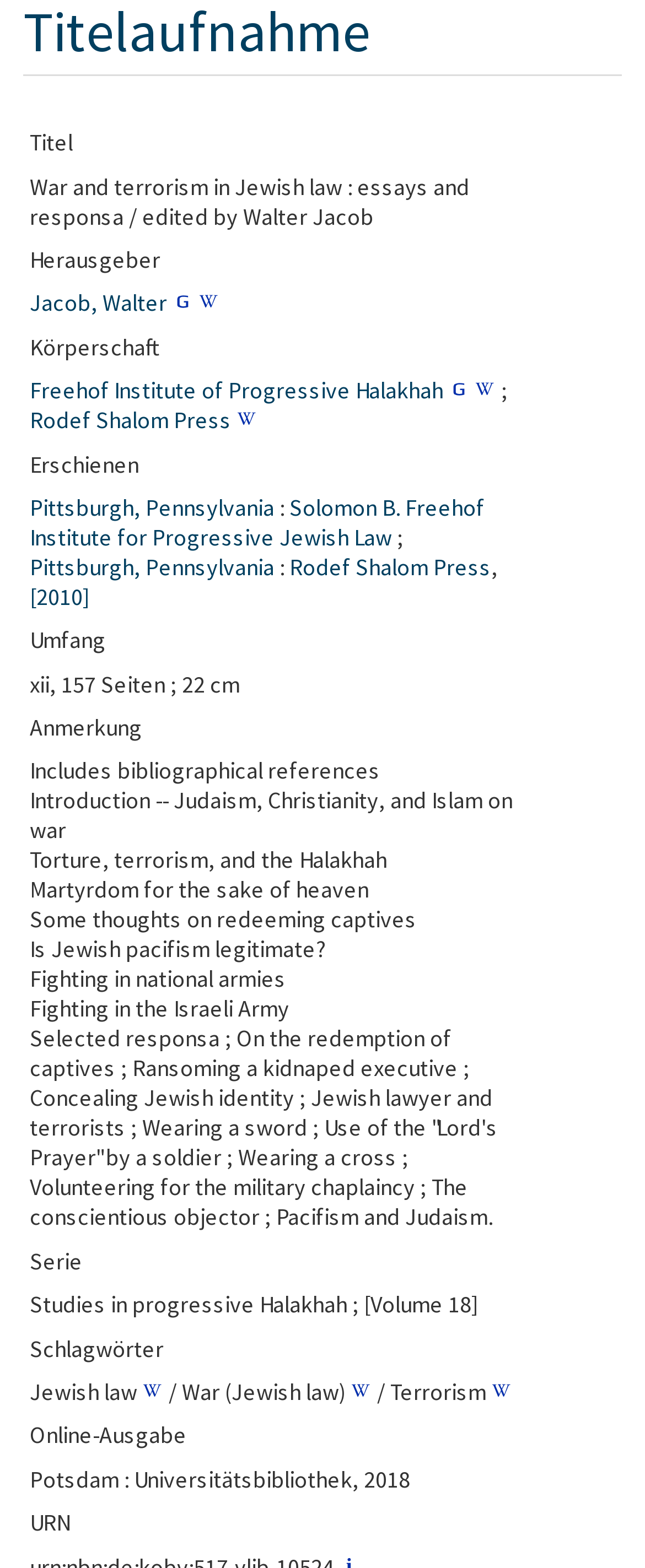Pinpoint the bounding box coordinates for the area that should be clicked to perform the following instruction: "View publication details of War and terrorism in Jewish law".

[0.046, 0.109, 0.728, 0.147]